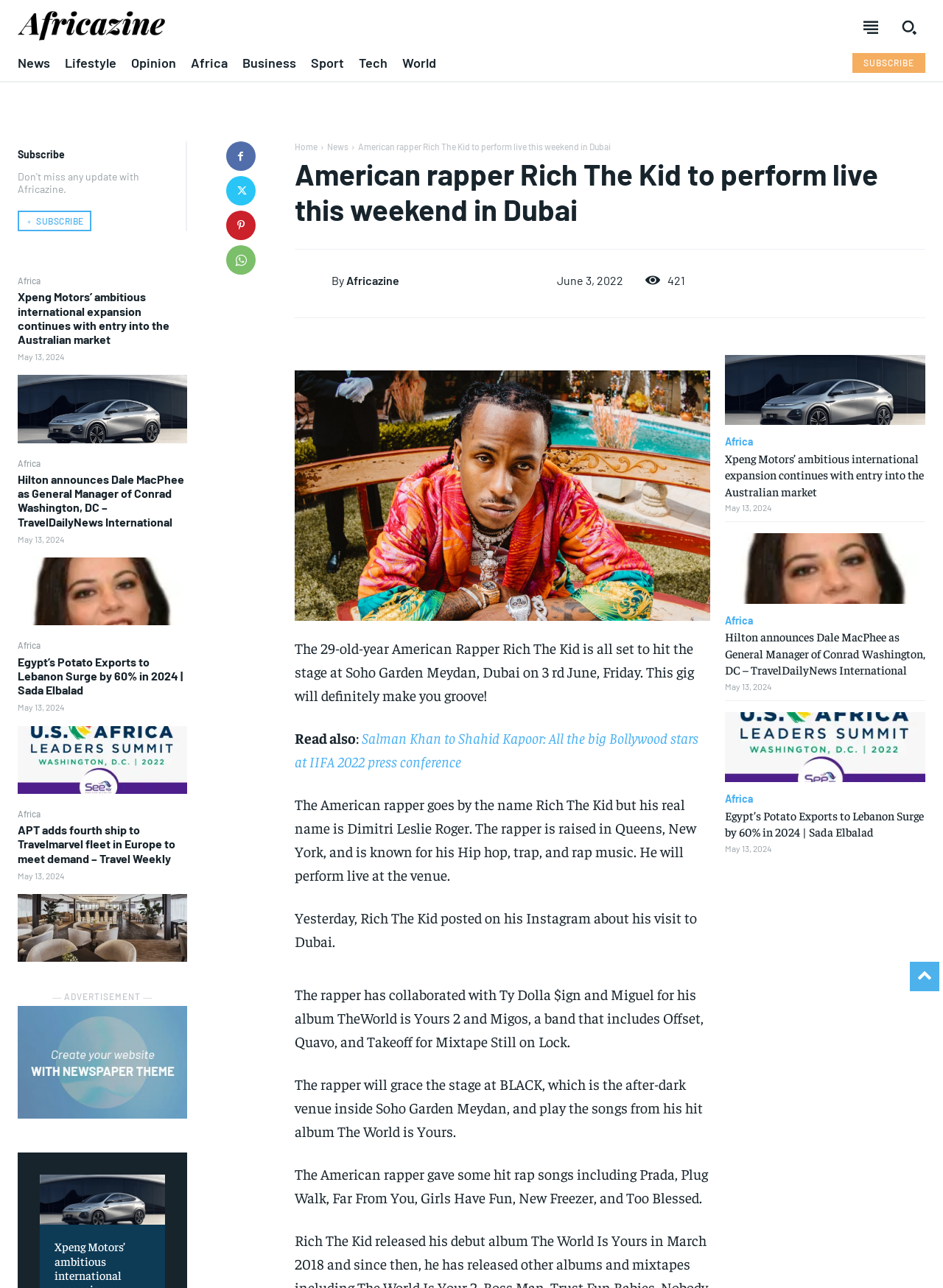What is the cost of the 1-YEAR subscription tier?
Refer to the image and provide a one-word or short phrase answer.

$300